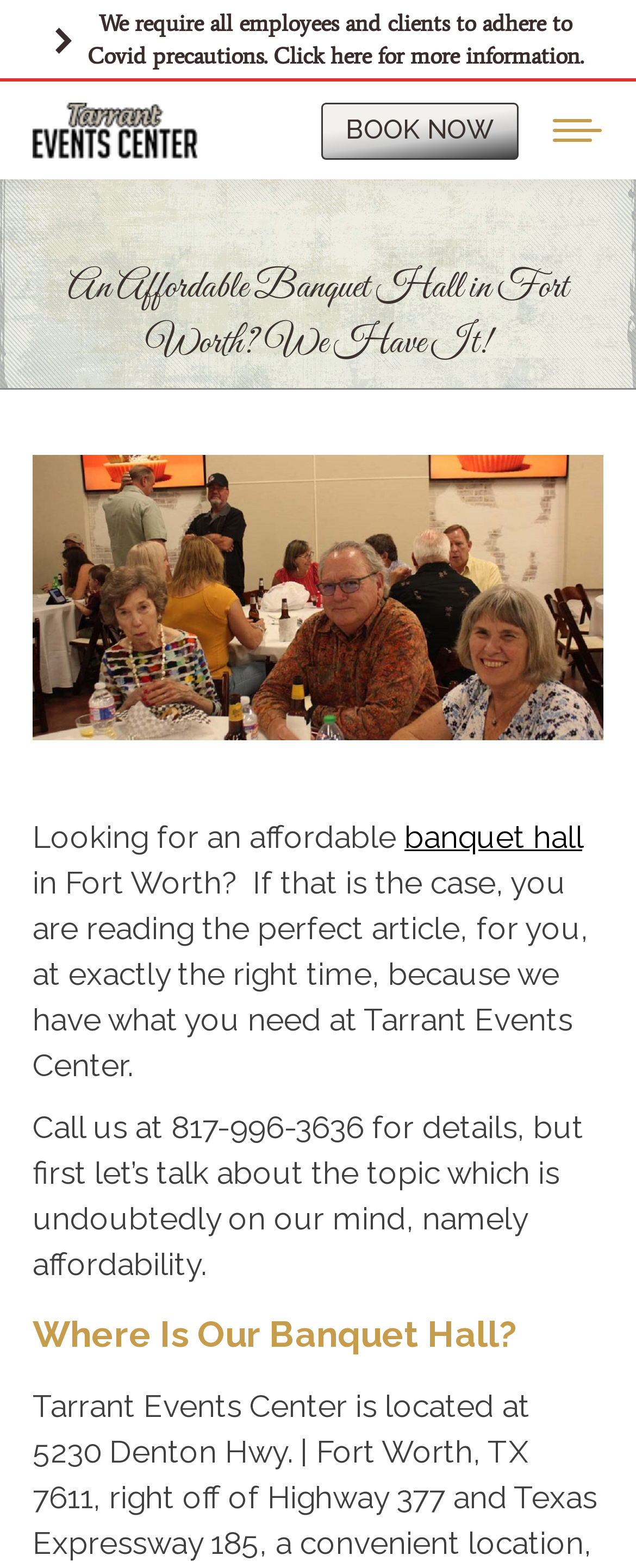Is the banquet hall affordable?
Please use the visual content to give a single word or phrase answer.

Yes